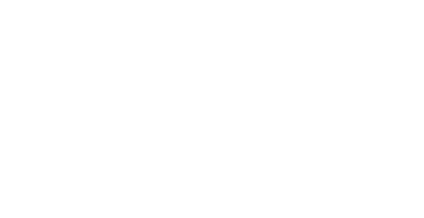Use a single word or phrase to respond to the question:
What is the context of the image?

Digital marketing trends